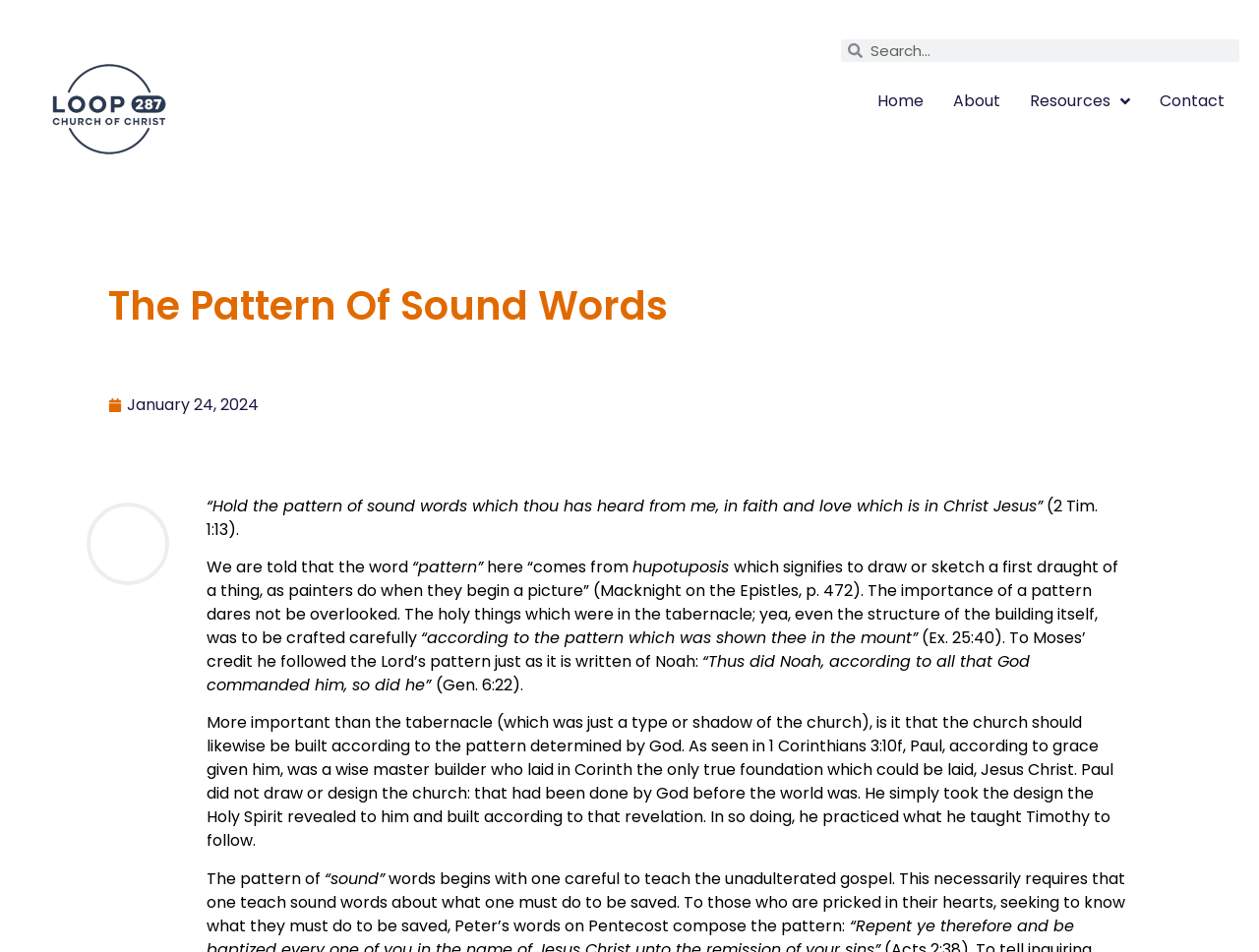Specify the bounding box coordinates (top-left x, top-left y, bottom-right x, bottom-right y) of the UI element in the screenshot that matches this description: Contact

[0.909, 0.086, 0.984, 0.127]